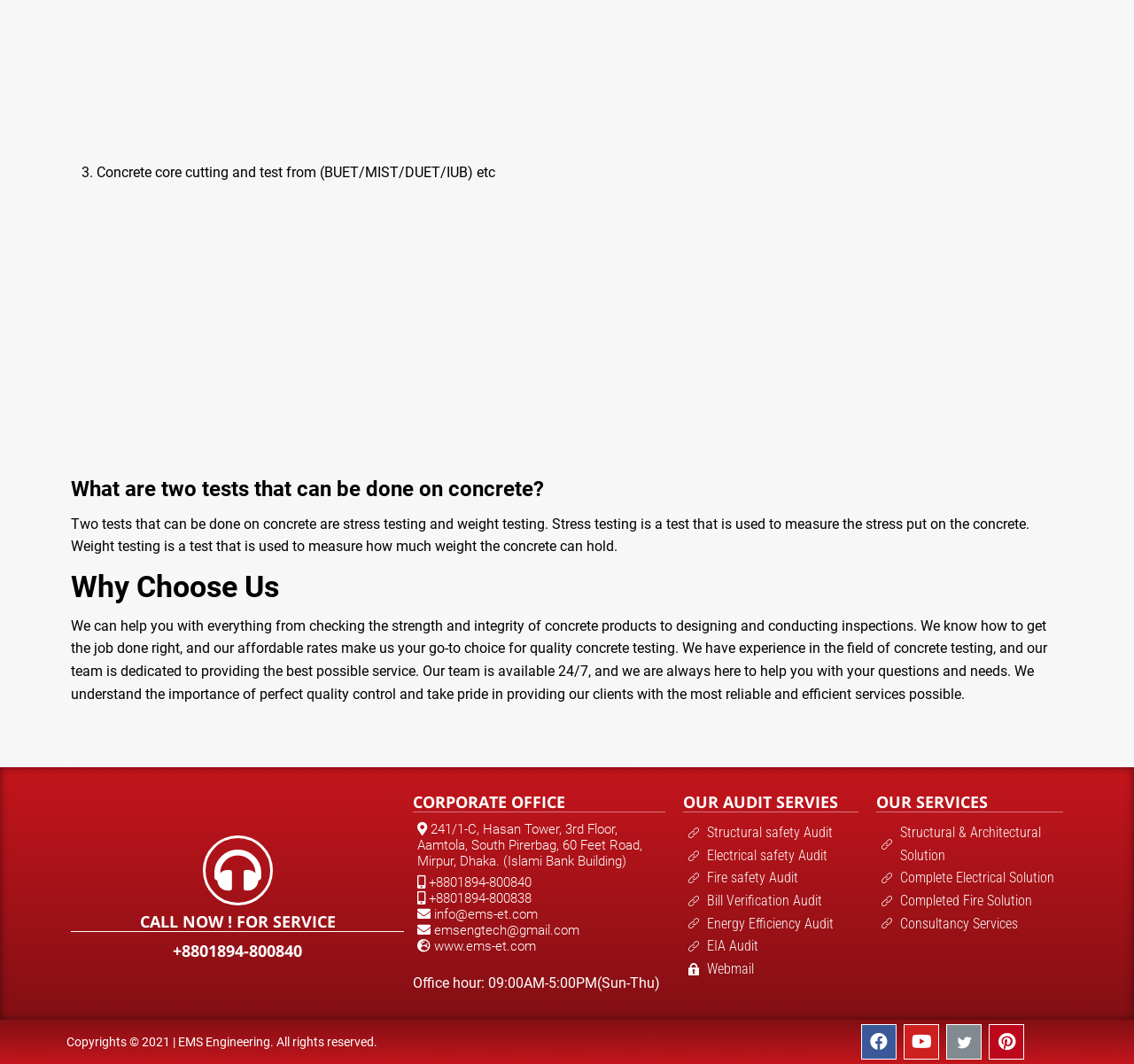Pinpoint the bounding box coordinates of the clickable element needed to complete the instruction: "Go to the 'Webmail' page". The coordinates should be provided as four float numbers between 0 and 1: [left, top, right, bottom].

[0.603, 0.9, 0.665, 0.921]